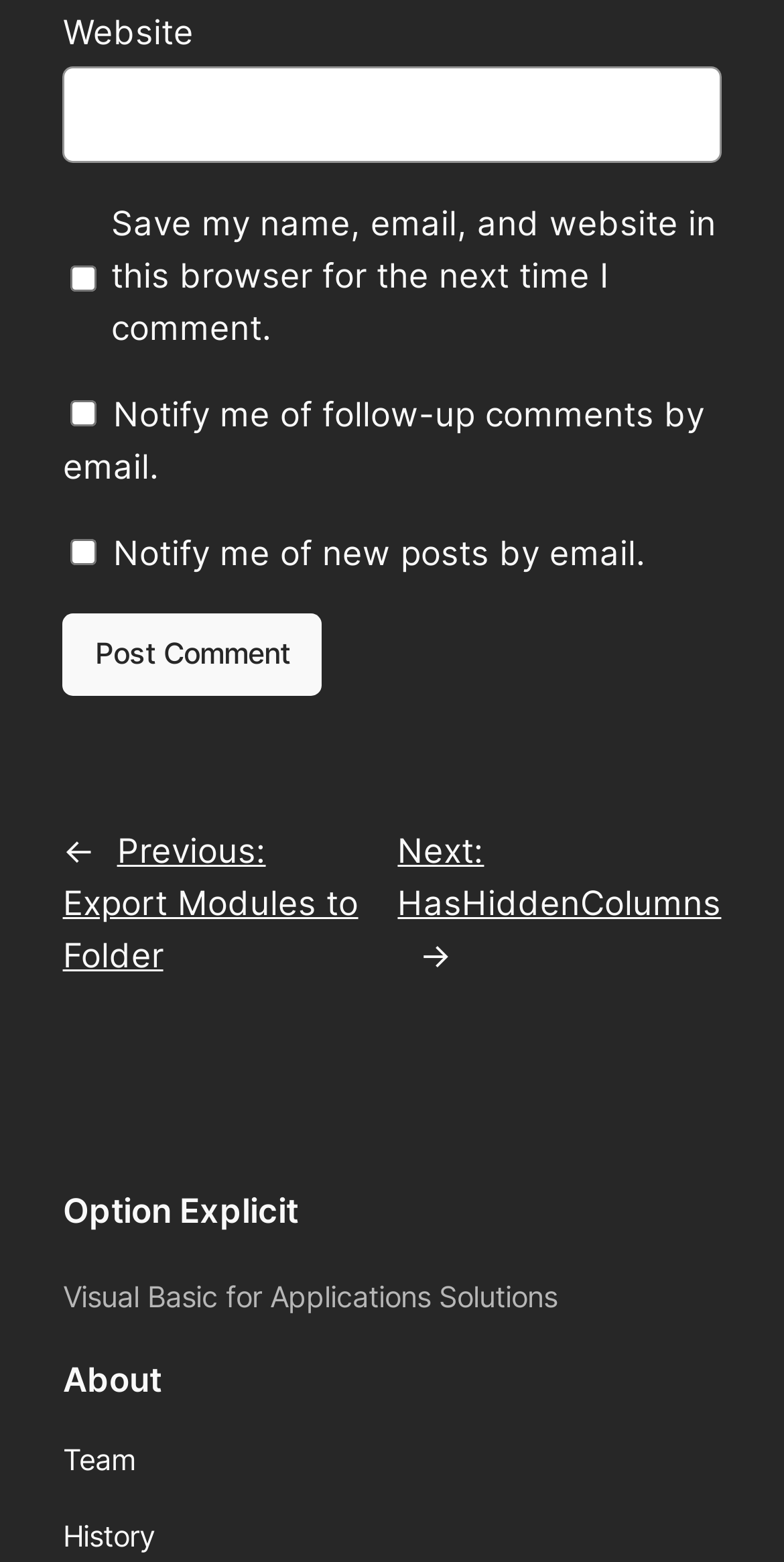Can you specify the bounding box coordinates of the area that needs to be clicked to fulfill the following instruction: "Post a comment"?

[0.08, 0.393, 0.411, 0.446]